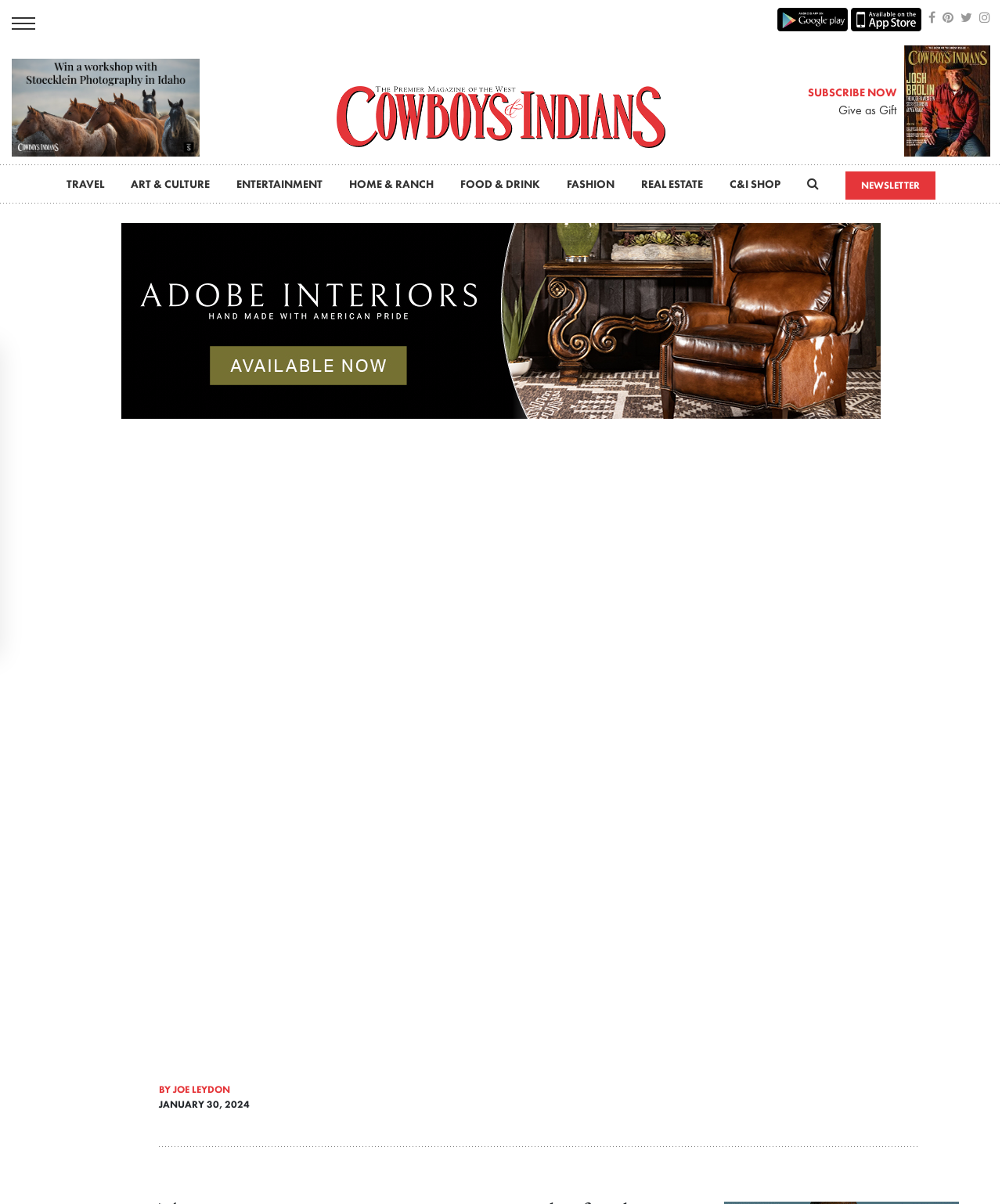Determine the bounding box coordinates of the clickable region to follow the instruction: "Click on TRAVEL".

[0.766, 0.046, 1.0, 0.072]